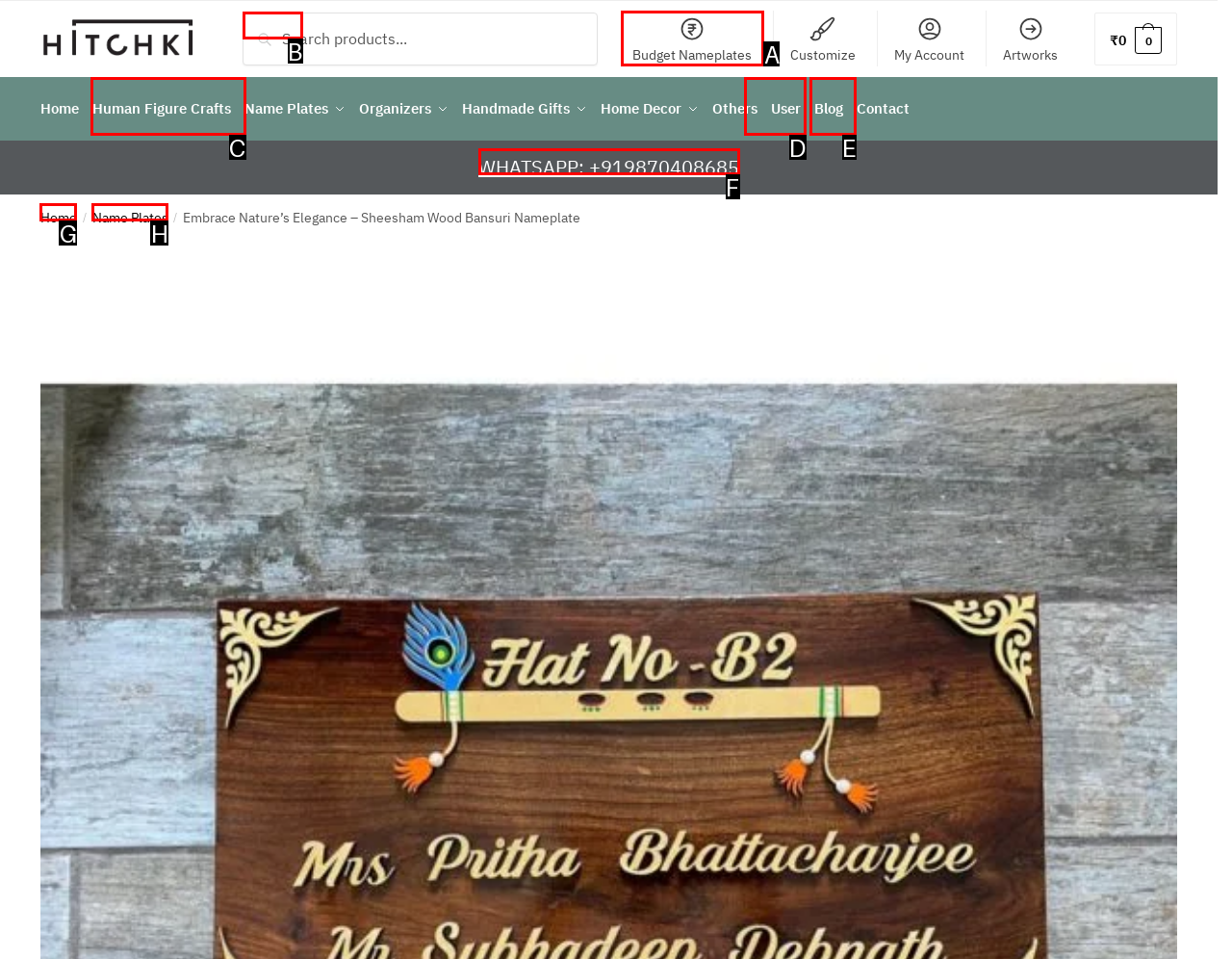Determine which HTML element best fits the description: Human Figure Crafts
Answer directly with the letter of the matching option from the available choices.

C